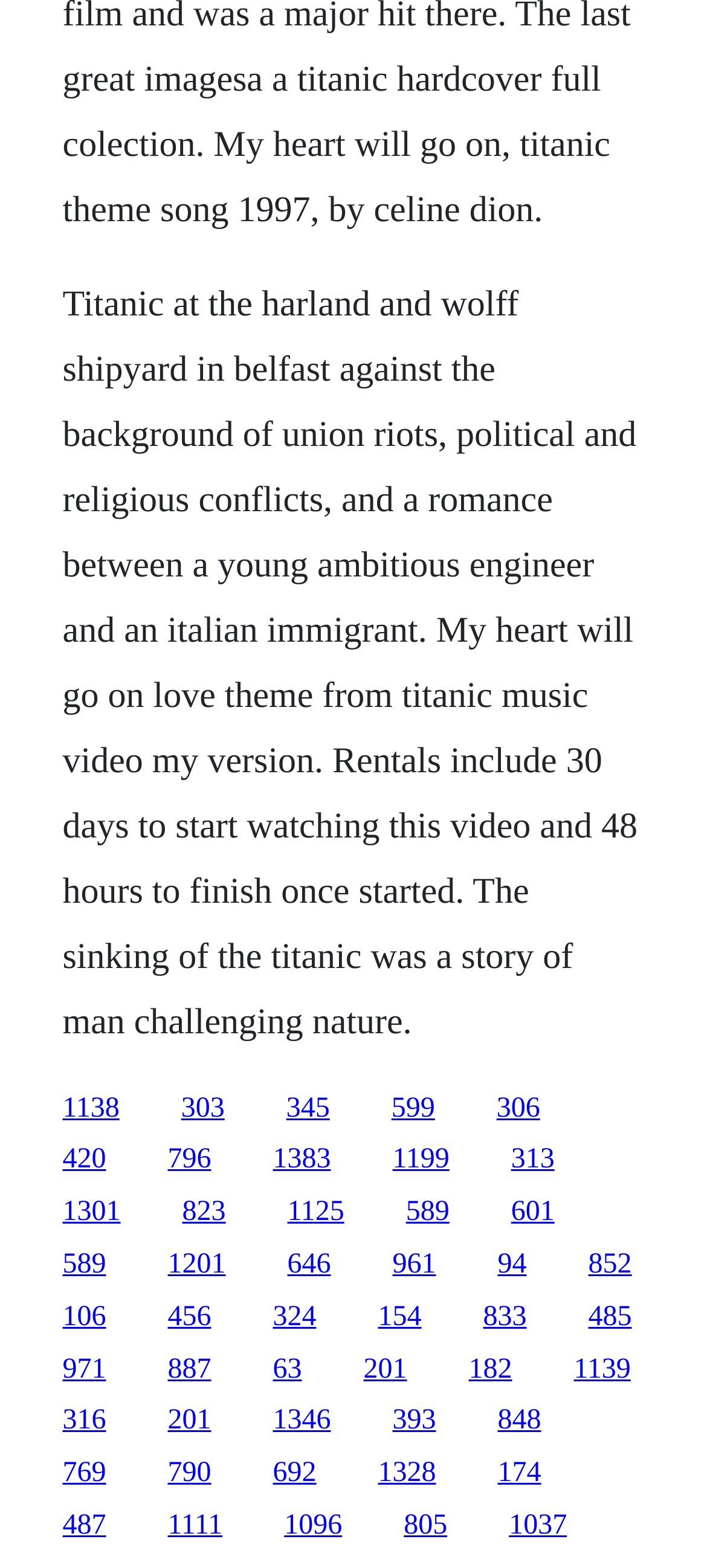What is the theme of the music video mentioned?
Use the information from the image to give a detailed answer to the question.

The StaticText element at the top of the webpage mentions 'My heart will go on love theme from titanic music video my version.' This suggests that the theme of the music video is a love theme.